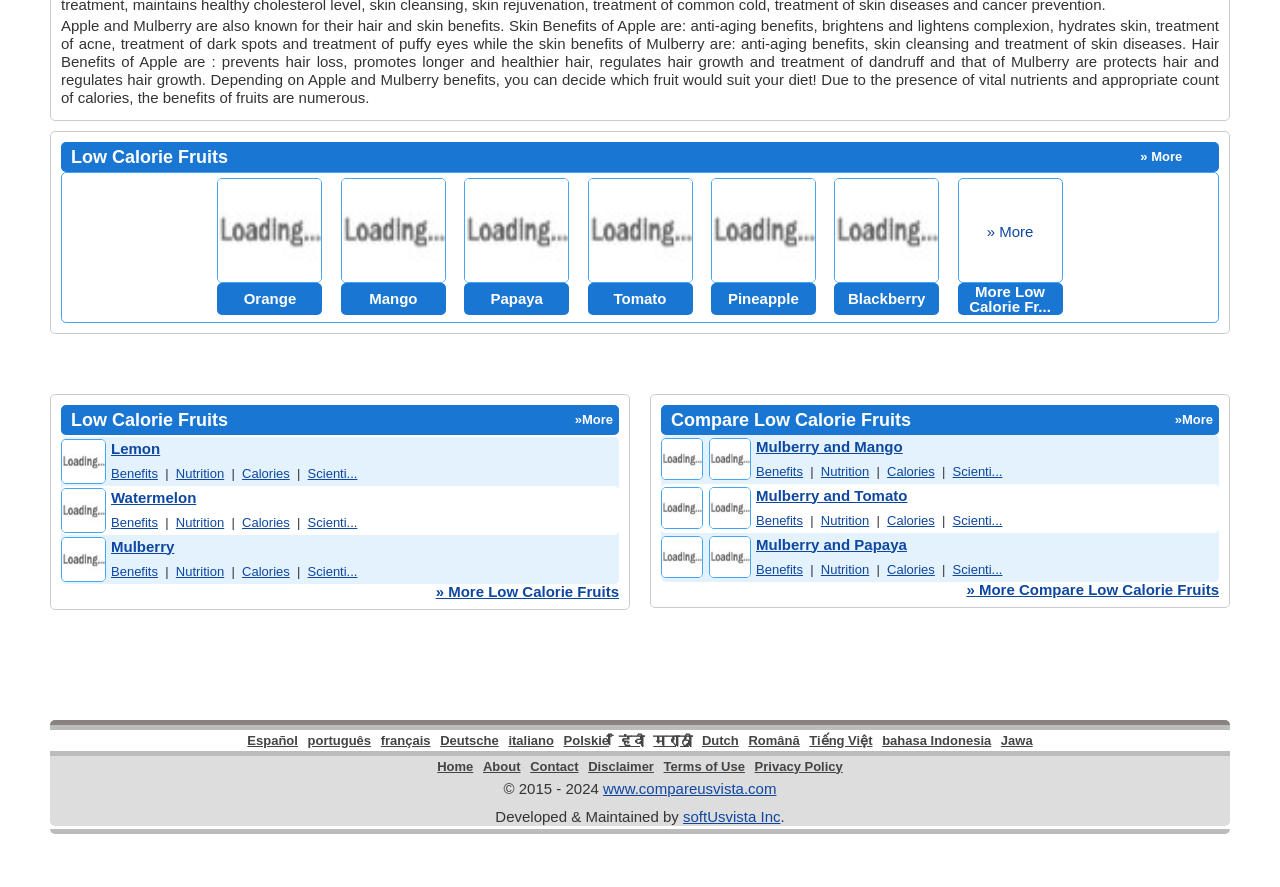Please find the bounding box coordinates of the clickable region needed to complete the following instruction: "compare the nutrition of Mulberry and Mango fruits". The bounding box coordinates must consist of four float numbers between 0 and 1, i.e., [left, top, right, bottom].

[0.516, 0.49, 0.952, 0.545]